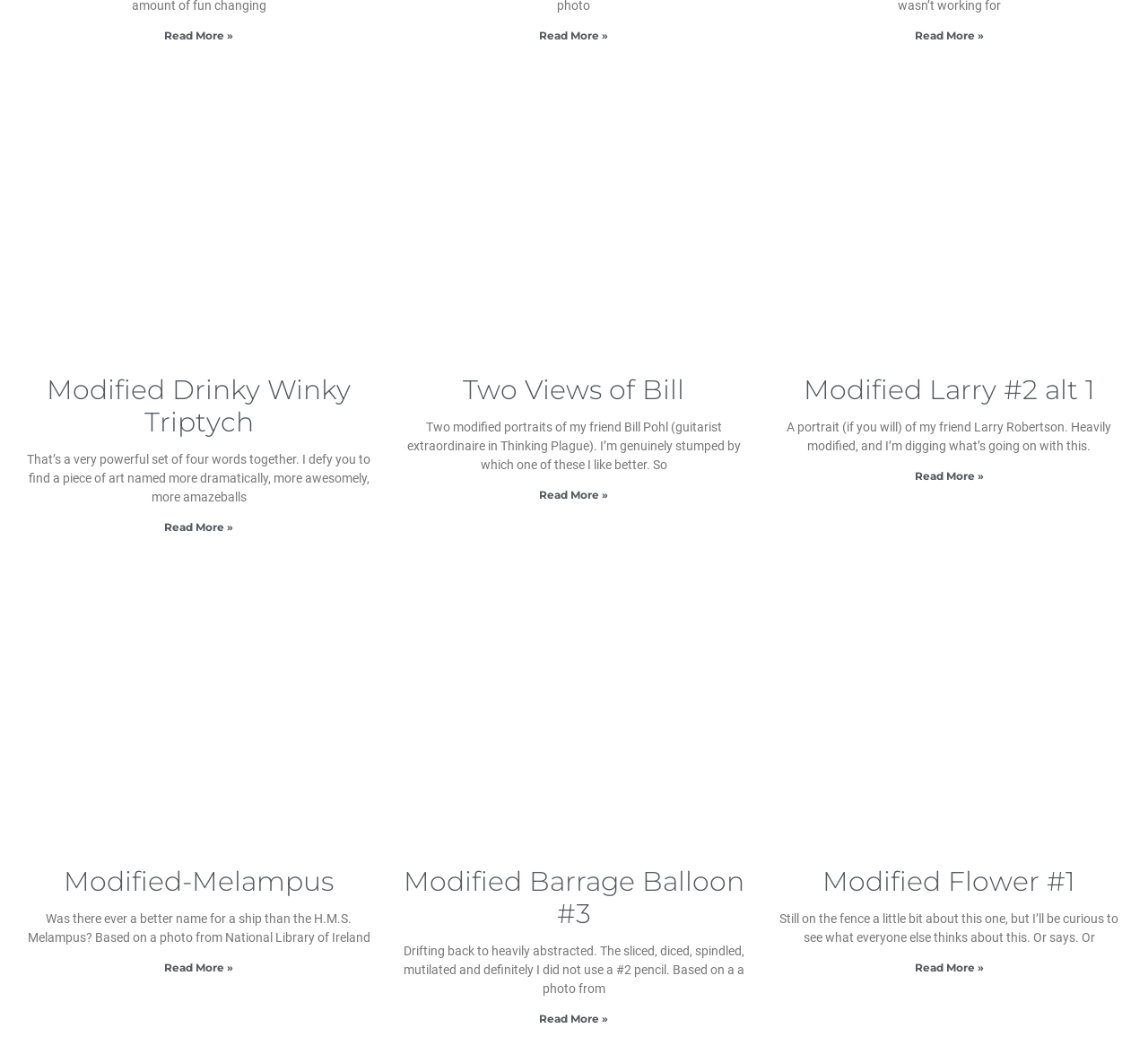How many images are on this webpage?
Your answer should be a single word or phrase derived from the screenshot.

3